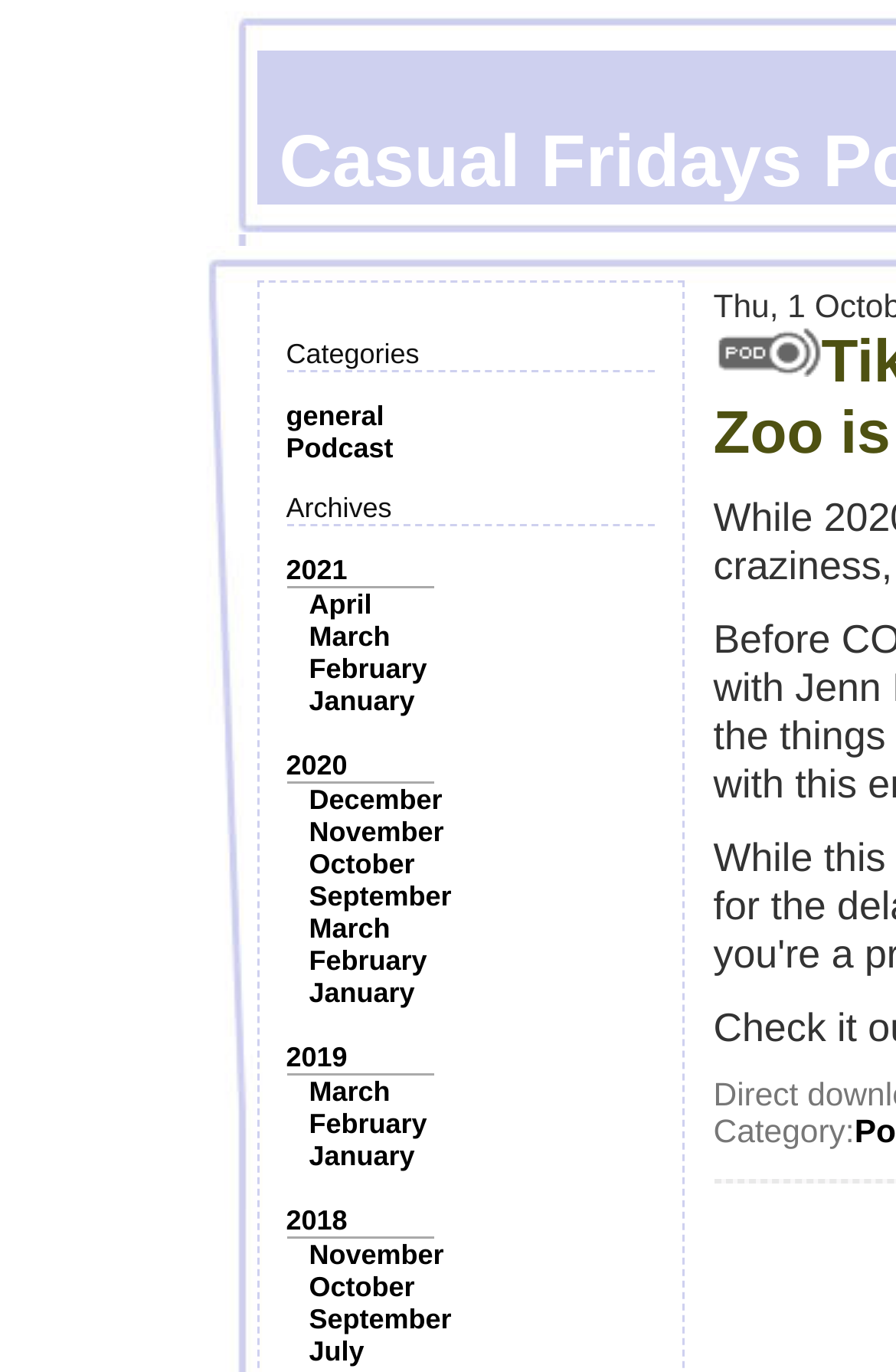Based on the visual content of the image, answer the question thoroughly: What is the position of the 'Archives' text?

I compared the y1 and y2 coordinates of the 'Archives' static text and the year links, and found that the 'Archives' text has a smaller y1 and y2 value, indicating that it is positioned above the year links.